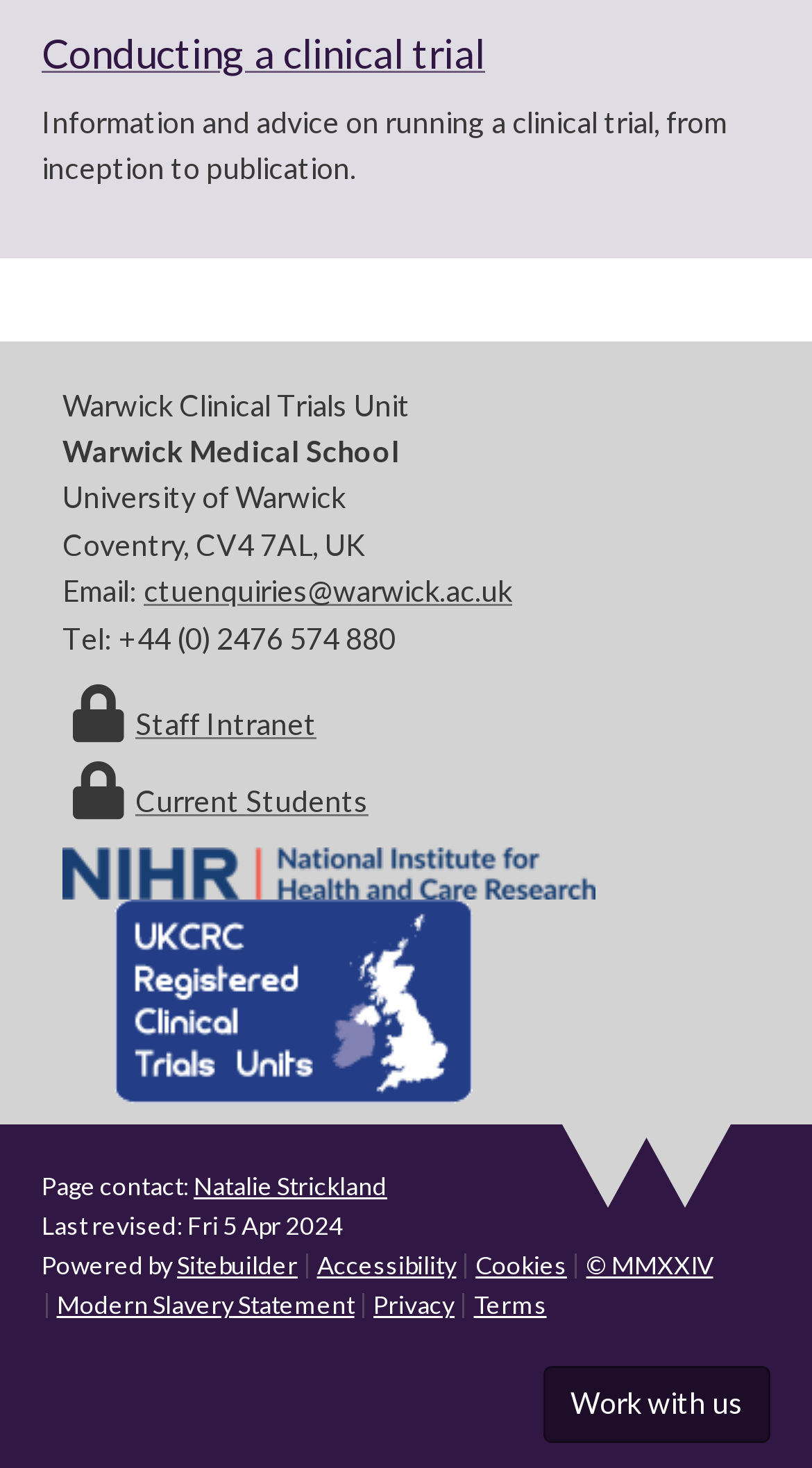Select the bounding box coordinates of the element I need to click to carry out the following instruction: "Go to 'Work with us'".

[0.669, 0.931, 0.949, 0.983]